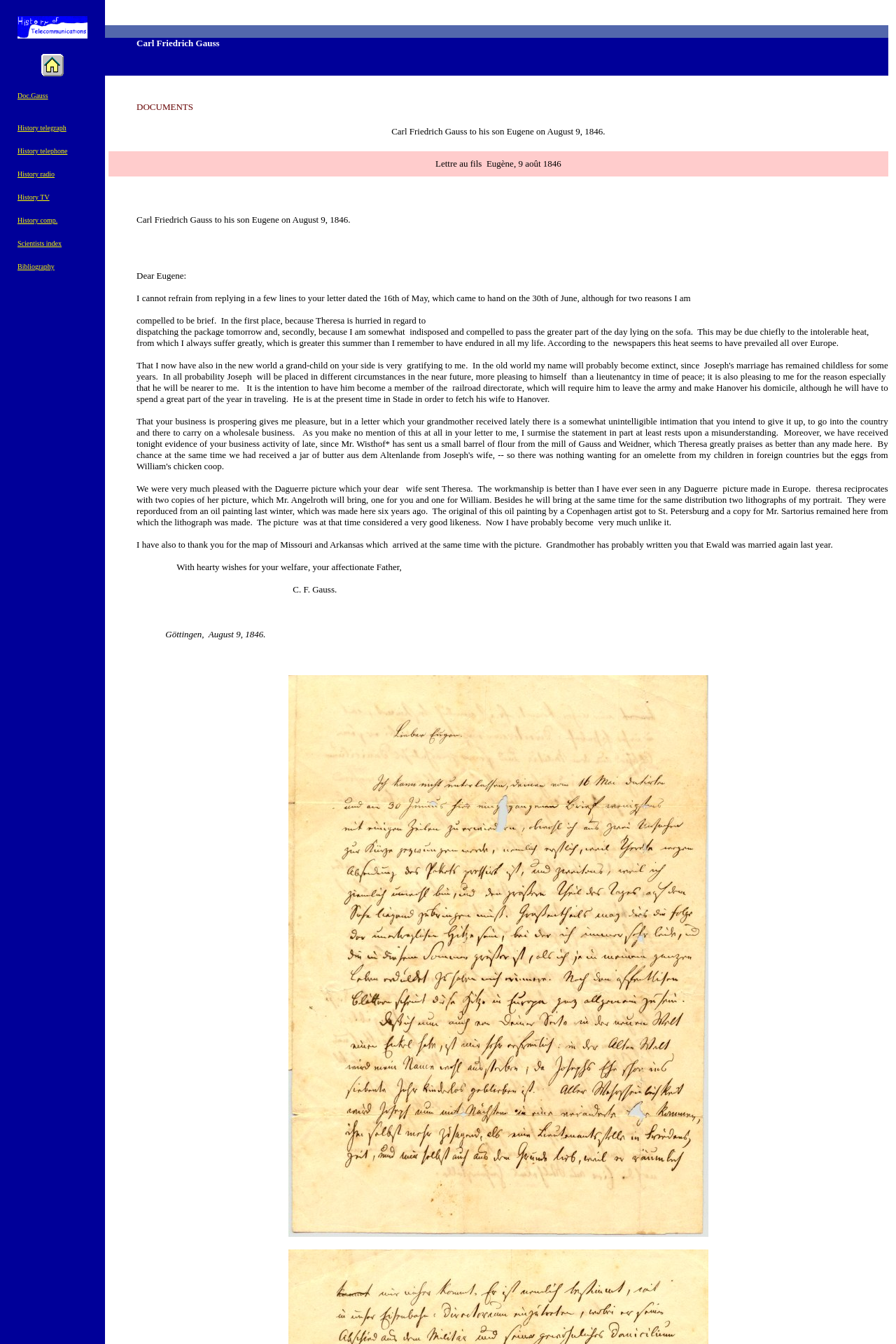Locate the bounding box coordinates of the clickable region to complete the following instruction: "Click on the link 'History radio'."

[0.02, 0.127, 0.061, 0.132]